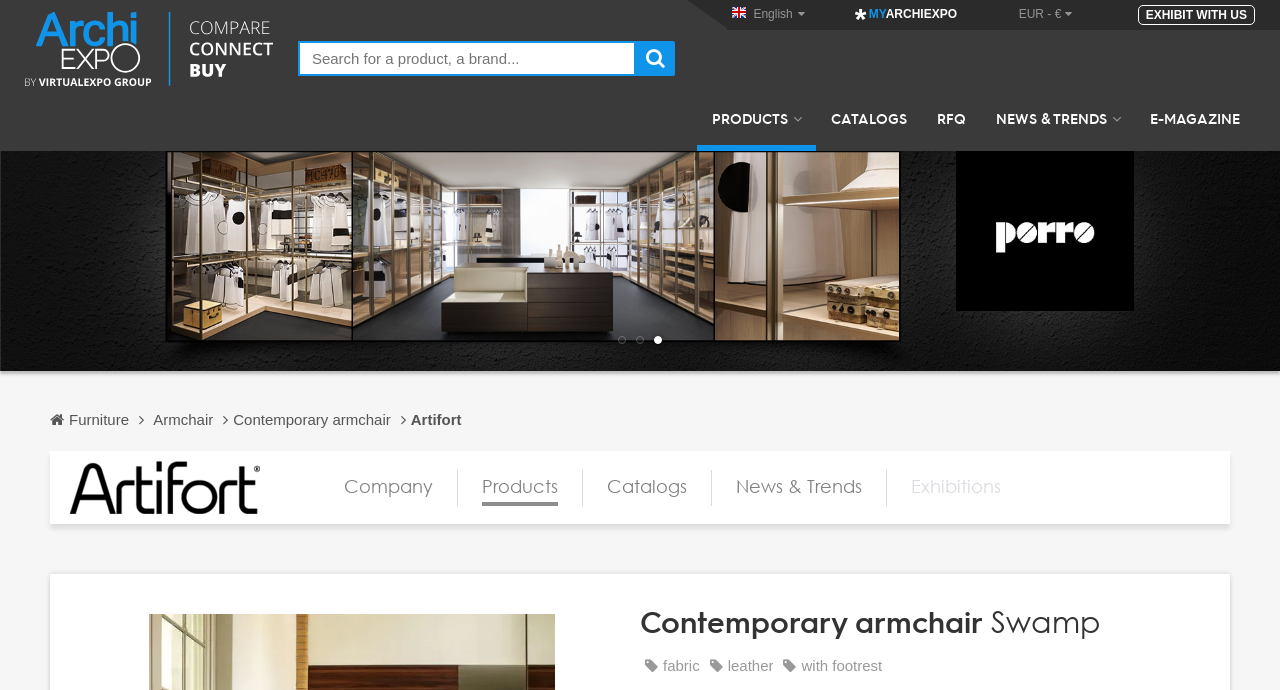What is the currency used on the website?
Examine the image and give a concise answer in one word or a short phrase.

EUR